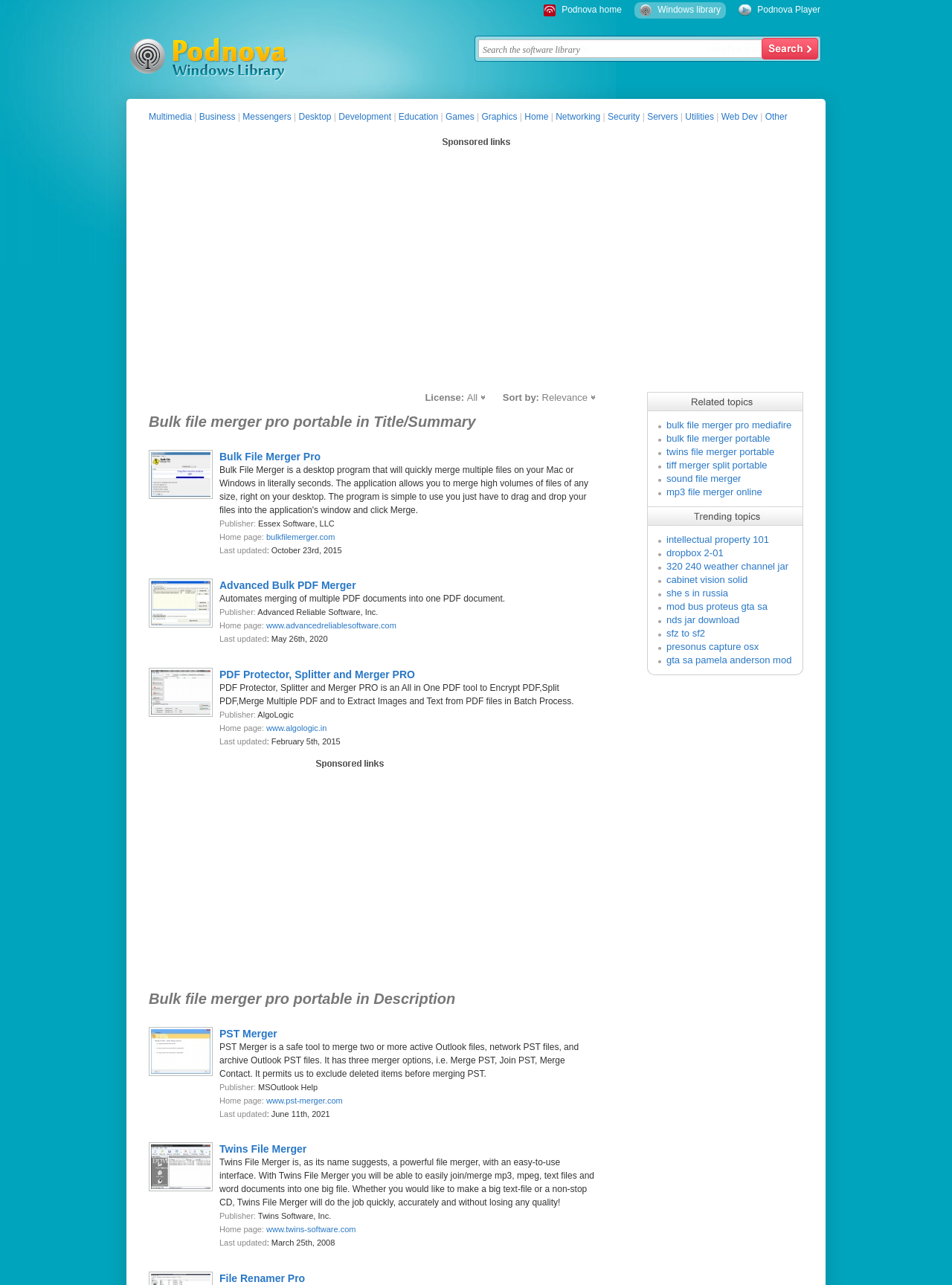What is the home page of Bulk File Merger Pro?
Provide a well-explained and detailed answer to the question.

I found the home page of Bulk File Merger Pro by looking at the details section of the software, which provides a link to its home page, bulkfilemerger.com.